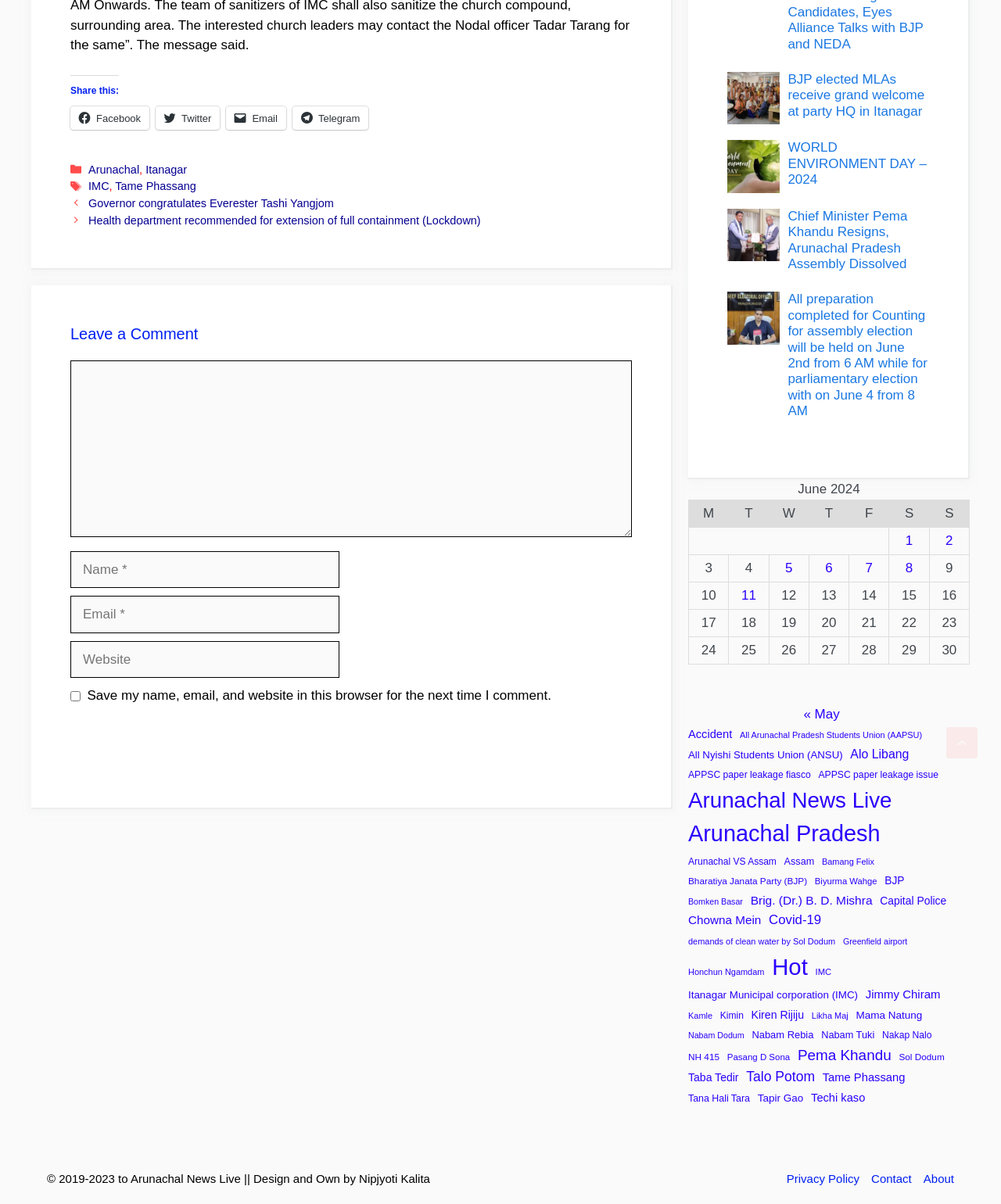Provide a short answer to the following question with just one word or phrase: What is the category of the post 'Governor congratulates Everester Tashi Yangjom'?

Arunachal